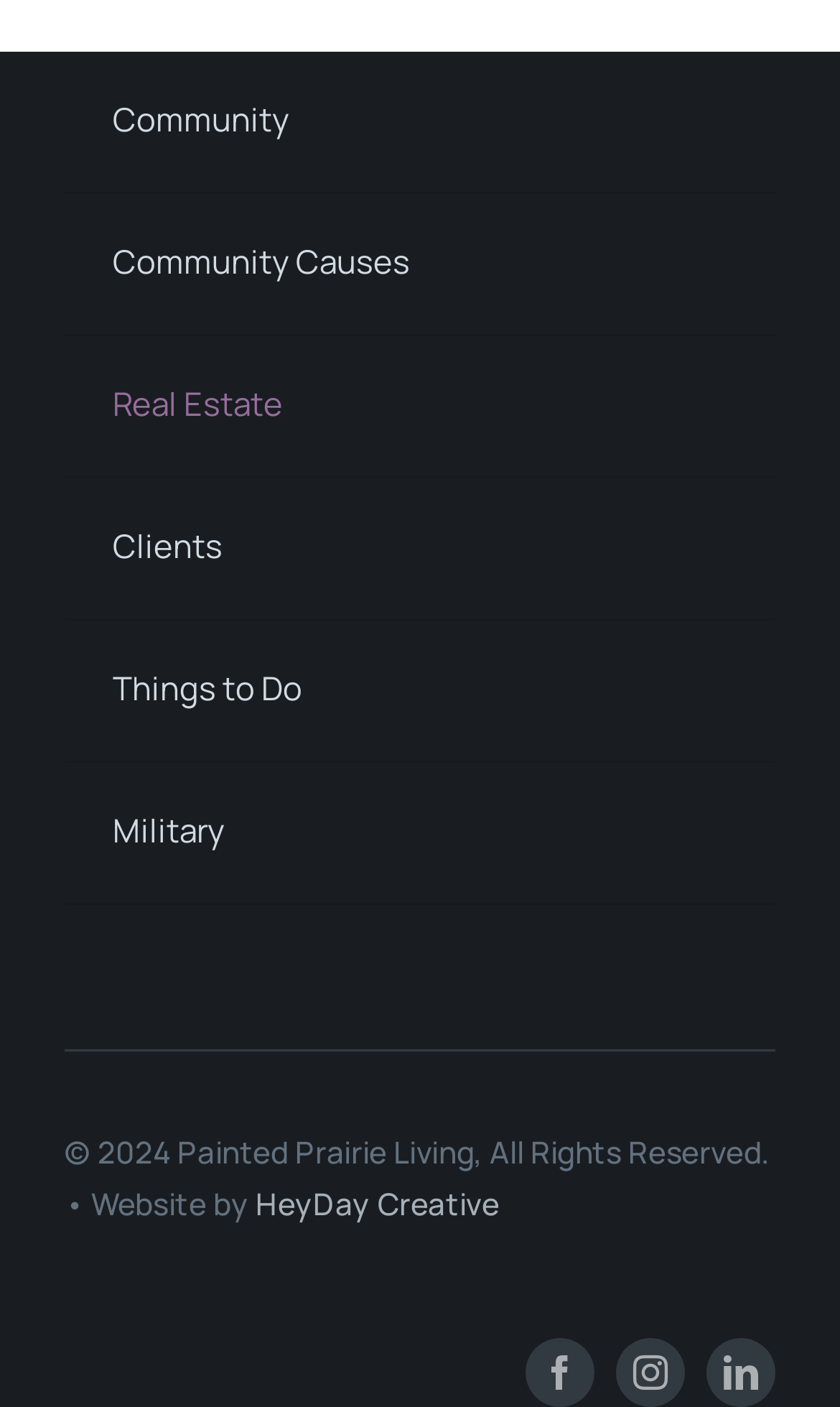What is the name of the website?
Look at the image and provide a detailed response to the question.

I found the text 'Painted Prairie: Categories' in the navigation element, and 'Painted Prairie Living' in the copyright text at the bottom of the page, which suggests that the name of the website is 'Painted Prairie Living'.